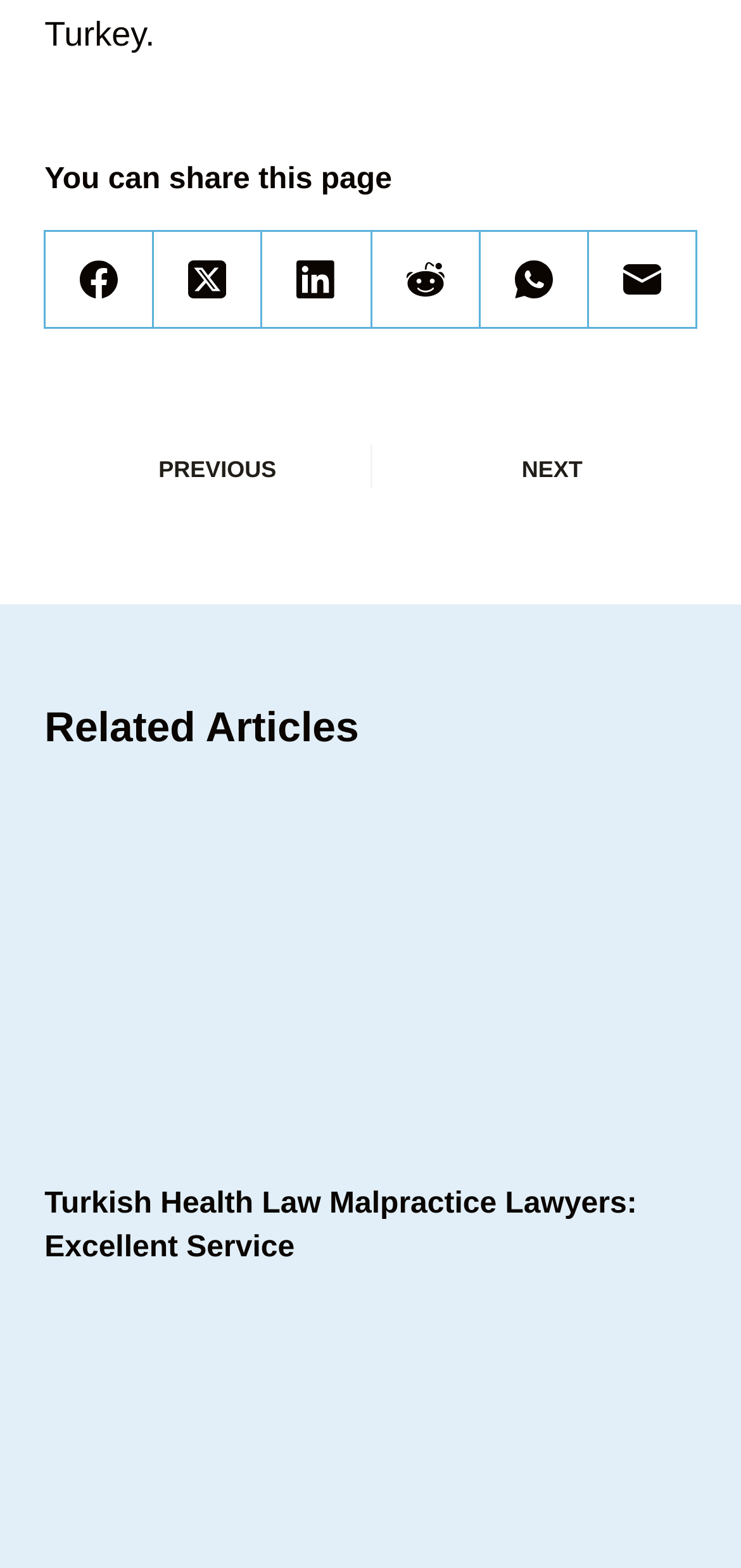Please find the bounding box for the following UI element description. Provide the coordinates in (top-left x, top-left y, bottom-right x, bottom-right y) format, with values between 0 and 1: aria-label="X (Twitter)"

[0.209, 0.148, 0.355, 0.21]